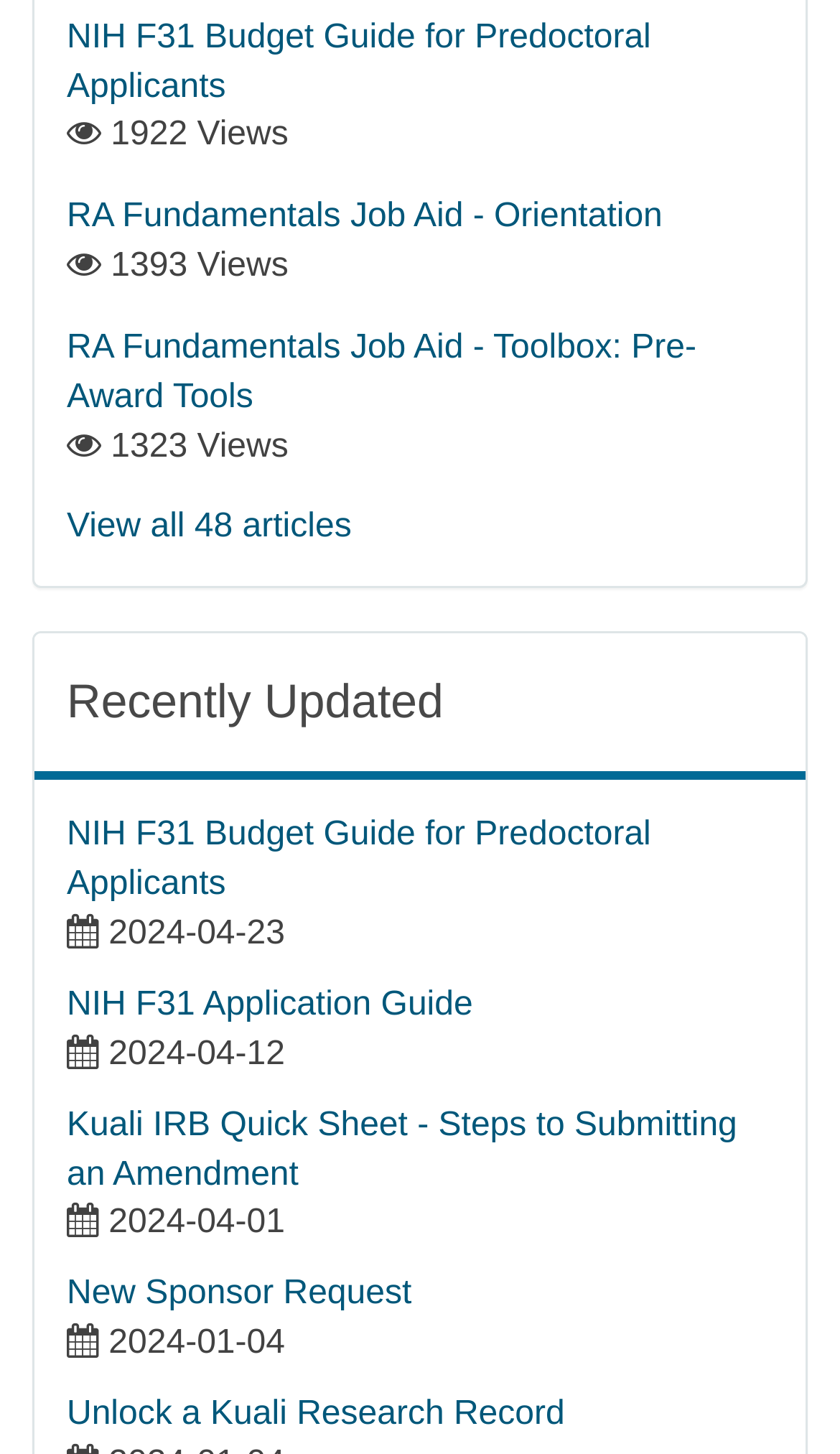Give a one-word or phrase response to the following question: How many views does the 'RA Fundamentals Job Aid - Orientation' article have?

1393